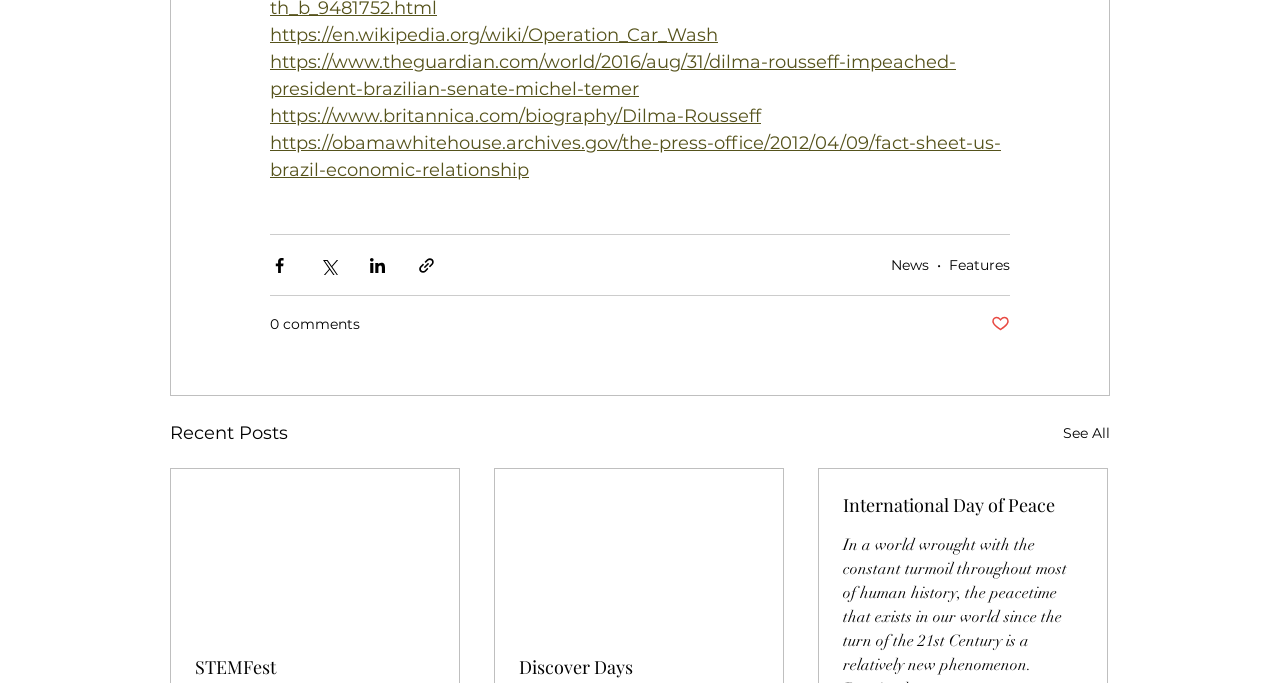Given the content of the image, can you provide a detailed answer to the question?
What is the purpose of the button 'Post not marked as liked'?

The button 'Post not marked as liked' is likely used to mark a post as liked, which implies that its purpose is to like a post.